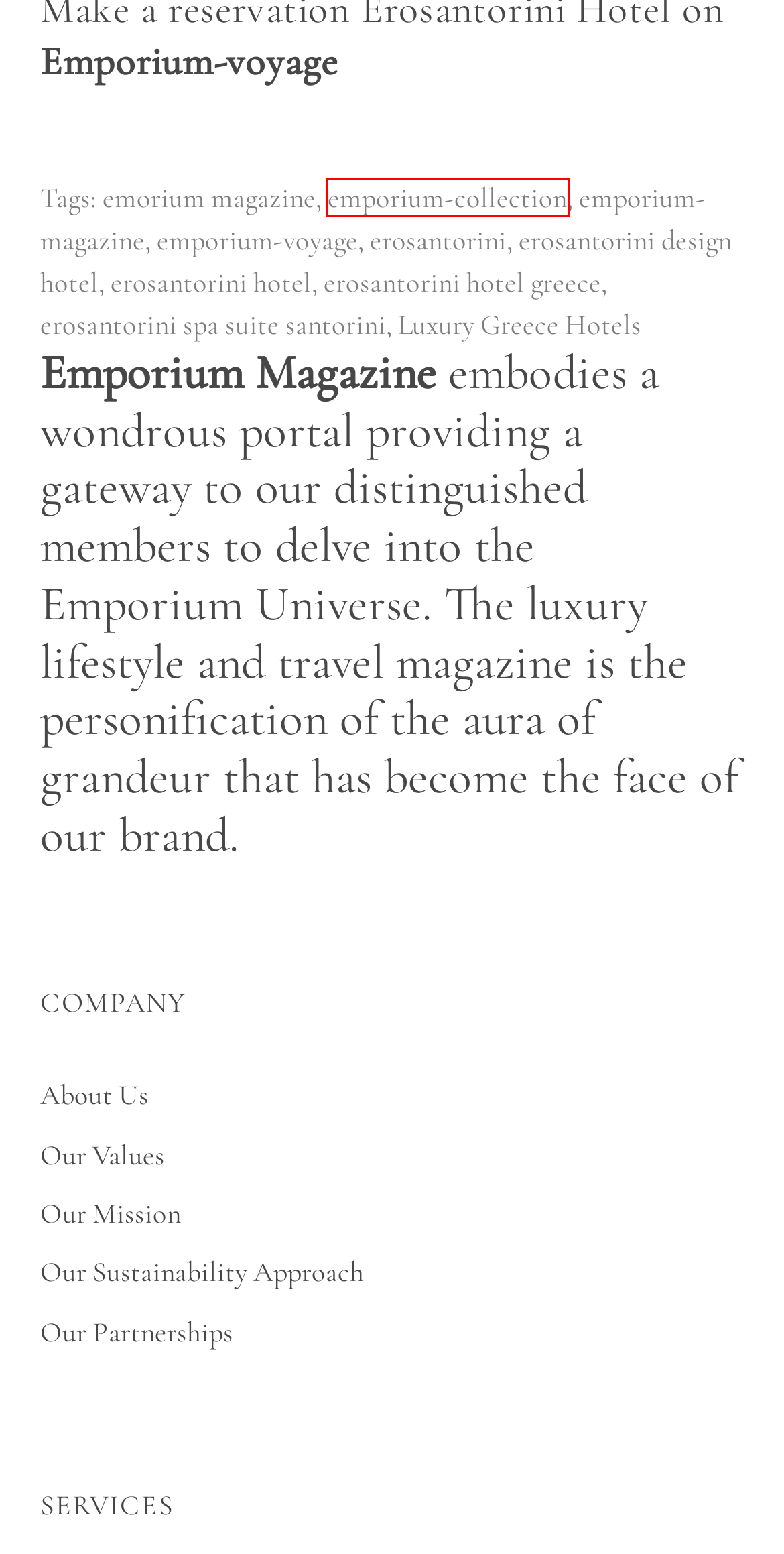Review the webpage screenshot and focus on the UI element within the red bounding box. Select the best-matching webpage description for the new webpage that follows after clicking the highlighted element. Here are the candidates:
A. About
B. Luxury Greece Hotels - Emporium-Magazine
C. Our Mission - Emporium-Magazine
D. erosantorini - Emporium-Magazine
E. emporium-collection - Emporium-Magazine
F. Our Values - Emporium-Magazine
G. Our Partnerships - Emporium-Magazine
H. emporium-magazine - Emporium-Magazine

E